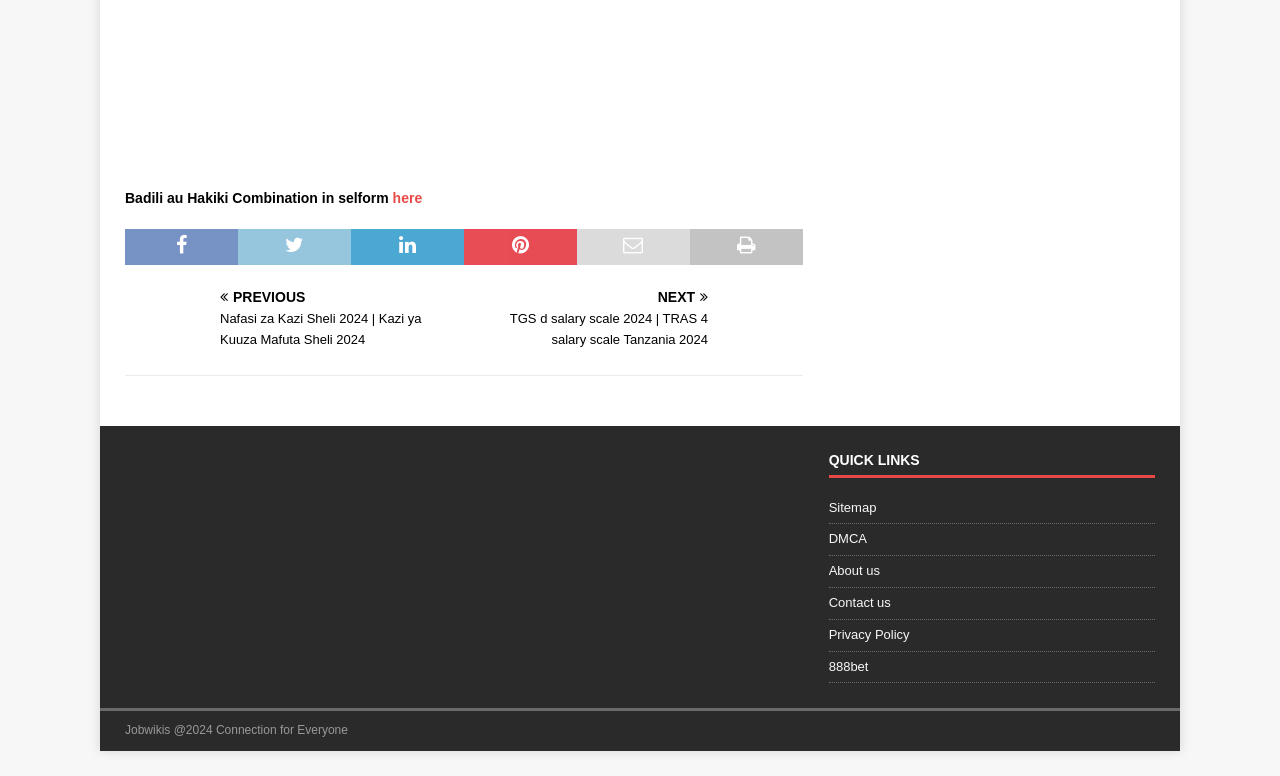Given the webpage screenshot and the description, determine the bounding box coordinates (top-left x, top-left y, bottom-right x, bottom-right y) that define the location of the UI element matching this description: Privacy Policy

[0.647, 0.799, 0.902, 0.838]